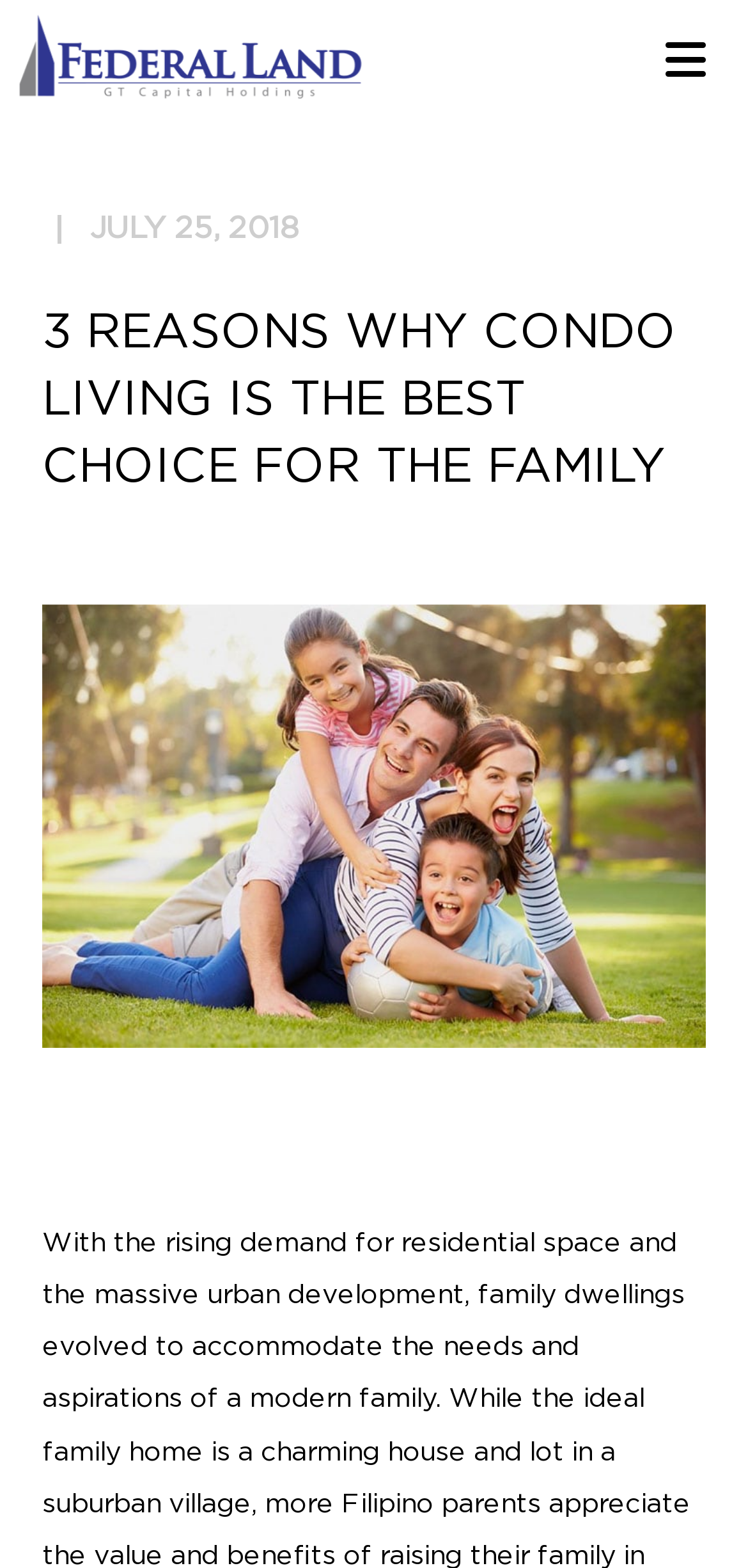Can you find the bounding box coordinates for the UI element given this description: "Menu"? Provide the coordinates as four float numbers between 0 and 1: [left, top, right, bottom].

[0.846, 0.013, 0.987, 0.071]